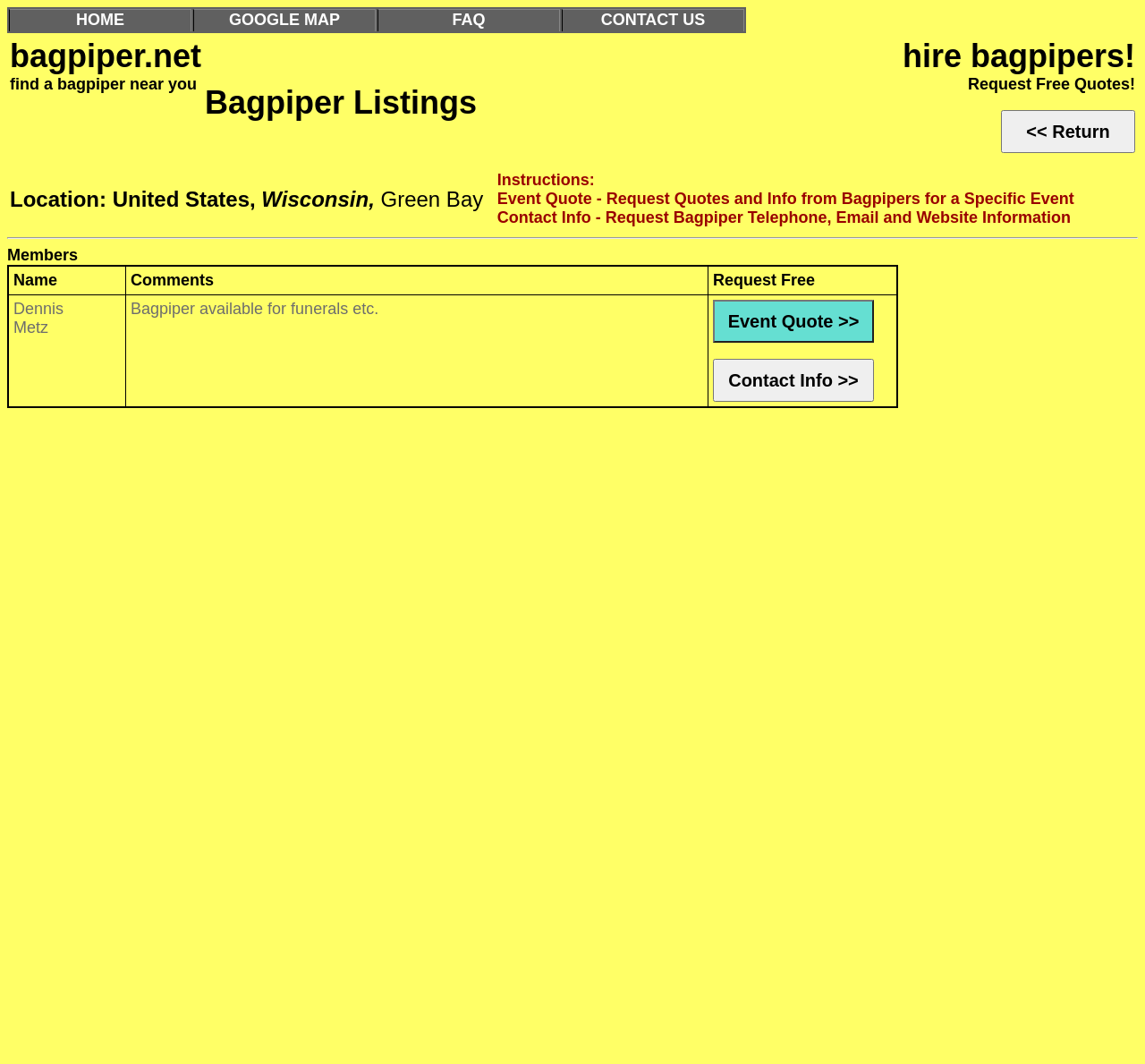Explain the contents of the webpage comprehensively.

The webpage is a directory for hiring bagpipers, specifically in the United States, Wisconsin, and Green Bay. At the top, there is a navigation menu with four links: "HOME", "GOOGLE MAP", "FAQ", and "CONTACT US". Below the navigation menu, there is a header section with three columns: "bagpiper.net find a bagpiper near you", "Bagpiper Listings", and "hire bagpipers! Request Free Quotes! << Return". The "Return" button is located at the far right of the header section.

Below the header section, there is a section with two columns: "Location: United States, Wisconsin, Green Bay" and a paragraph of instructions on how to request quotes and contact information from bagpipers.

There is a horizontal separator line below the instructions section, followed by a "Members" label. Below the "Members" label, there is a table with three columns: "Name", "Comments", and "Request Free". The table has two rows, each with a bagpiper's information, including their name, comments, and a link to request a free quote.

At the bottom of the page, there is an advertisement iframe that takes up most of the width of the page.